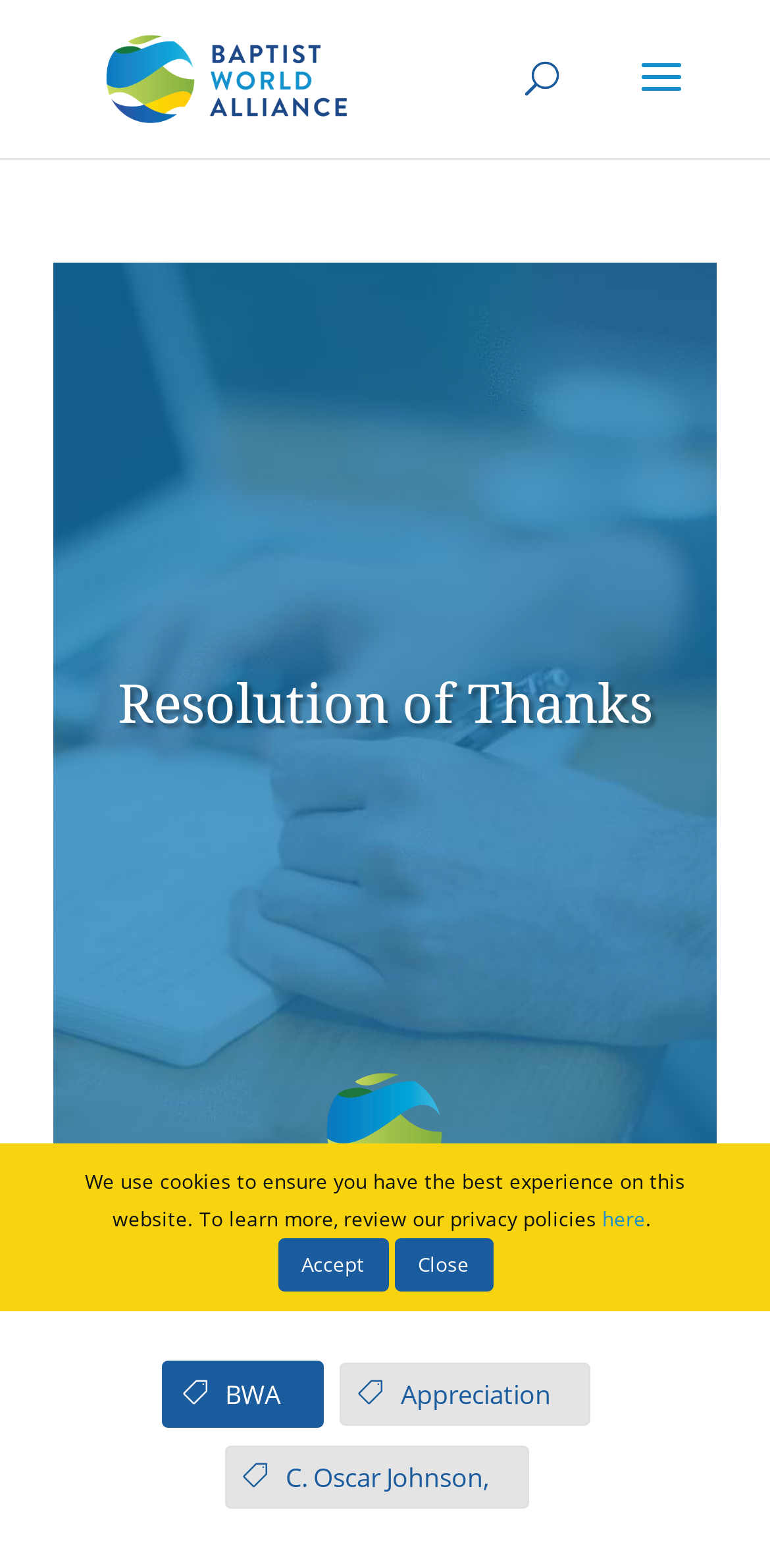What is the purpose of the breadcrumbs navigation?
Answer the question with a single word or phrase derived from the image.

To navigate